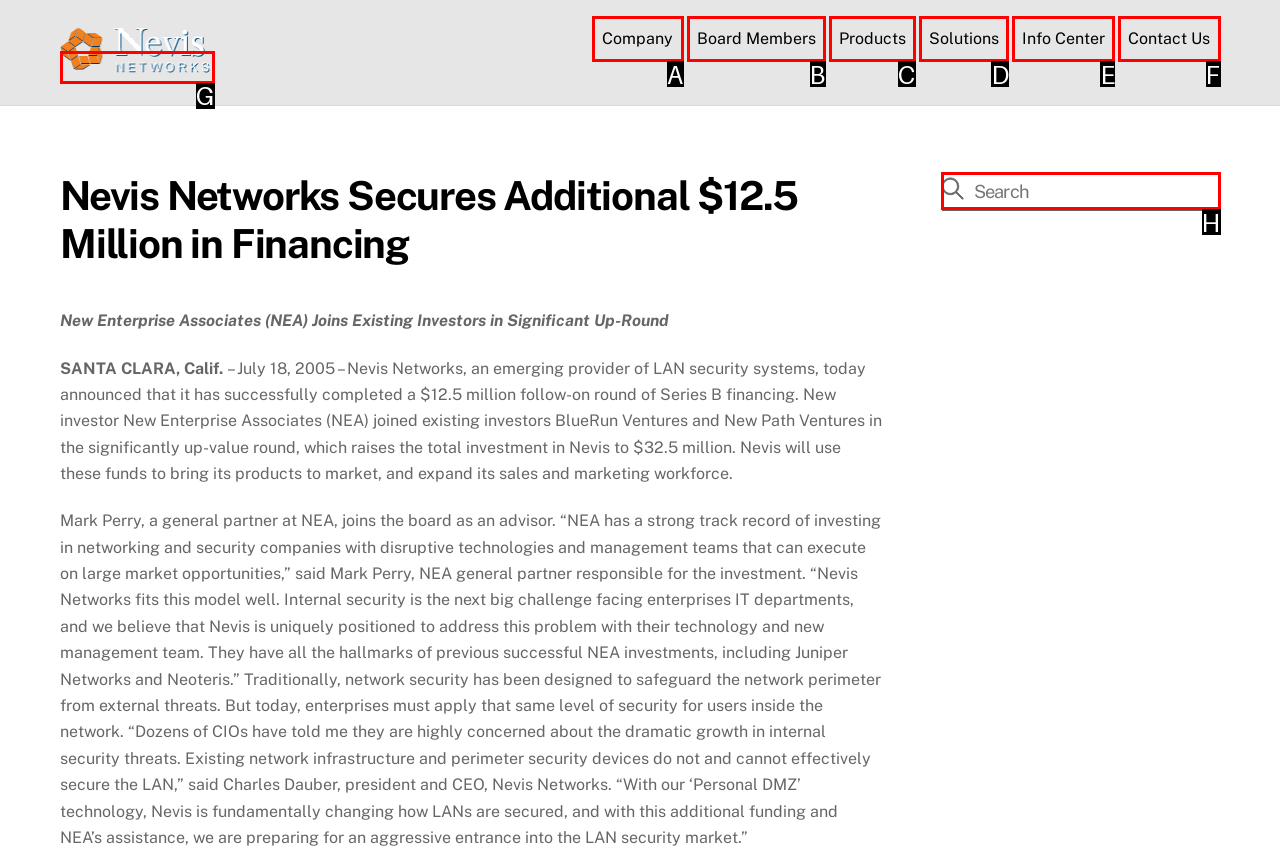Select the HTML element that corresponds to the description: Products. Reply with the letter of the correct option.

C